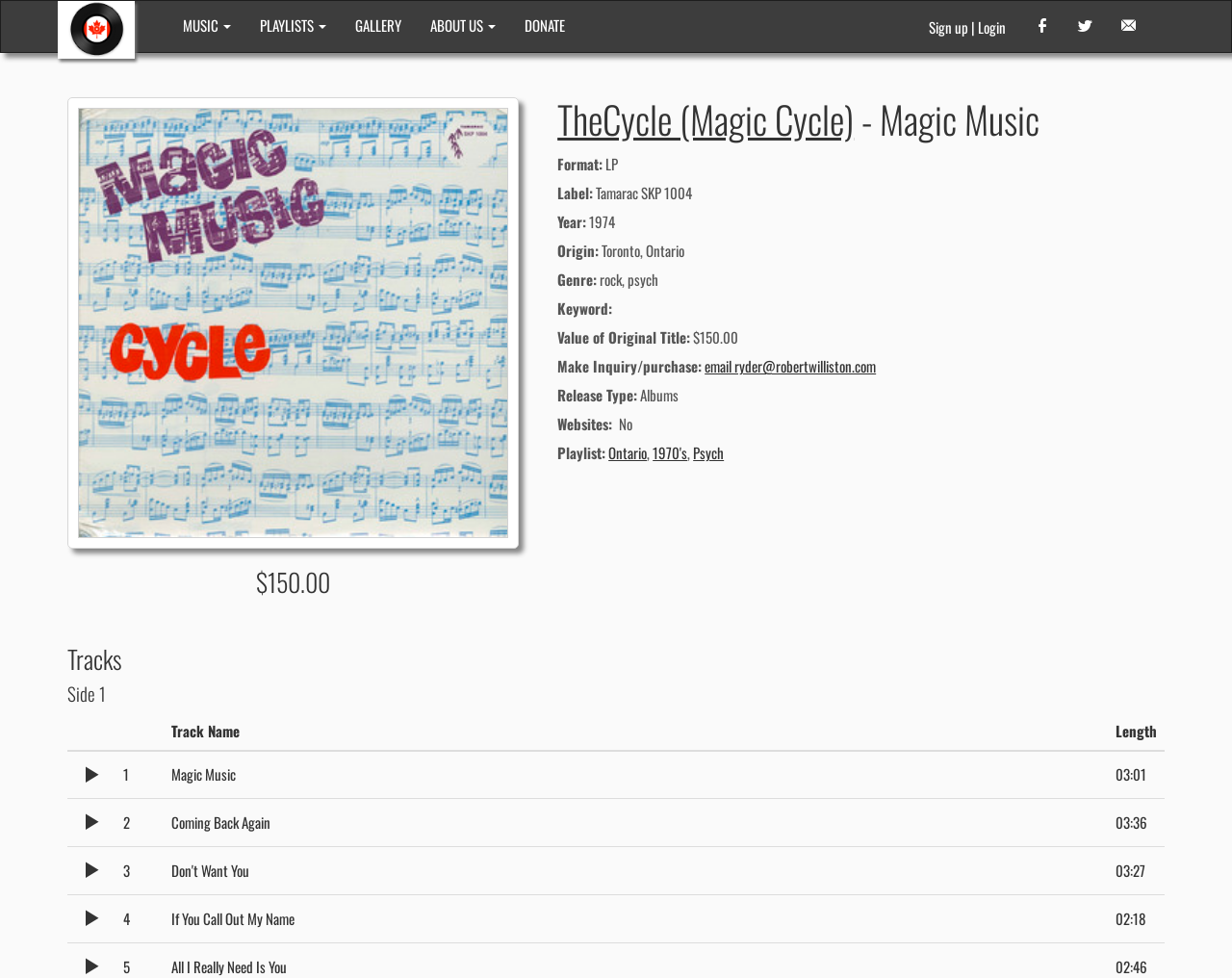Please specify the bounding box coordinates of the clickable region to carry out the following instruction: "Sign up for an account". The coordinates should be four float numbers between 0 and 1, in the format [left, top, right, bottom].

[0.754, 0.016, 0.786, 0.038]